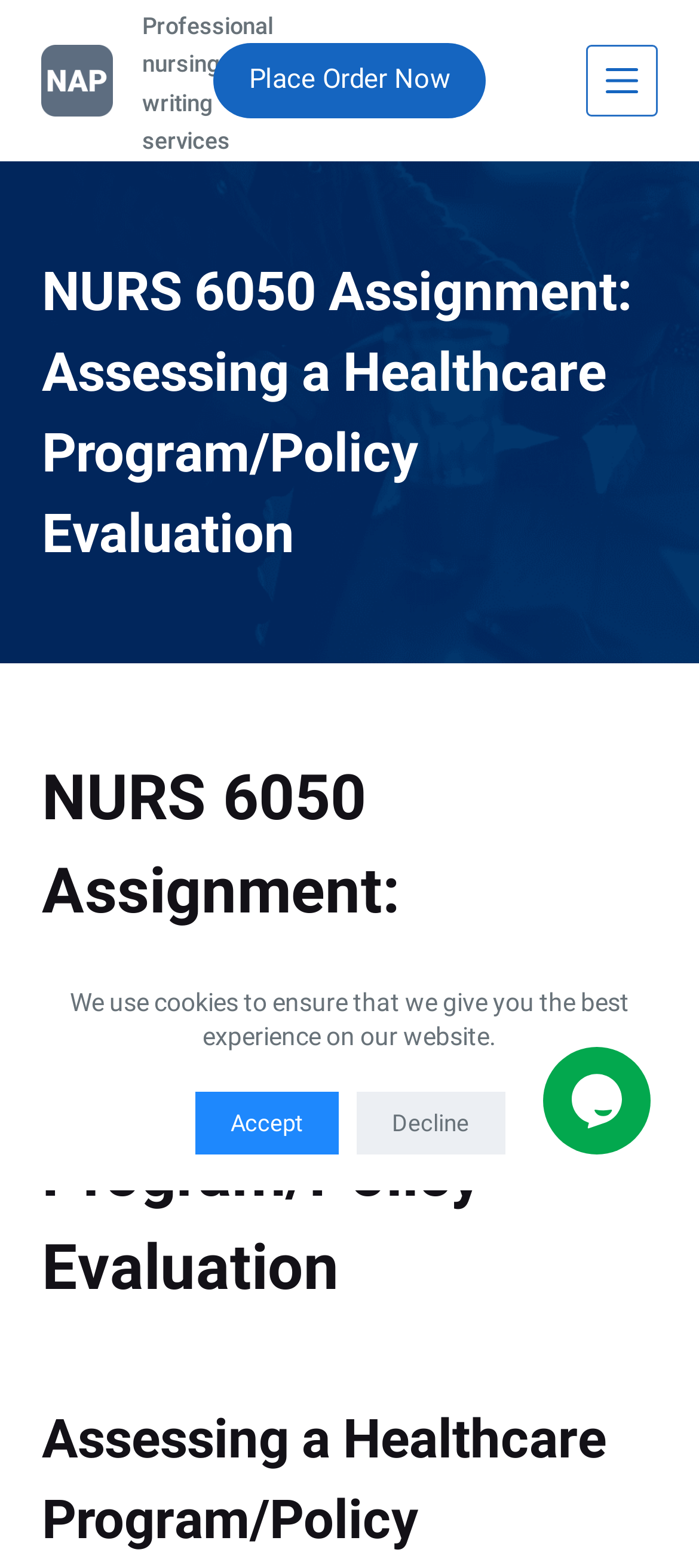Locate the UI element described by Menu in the provided webpage screenshot. Return the bounding box coordinates in the format (top-left x, top-left y, bottom-right x, bottom-right y), ensuring all values are between 0 and 1.

[0.837, 0.028, 0.94, 0.074]